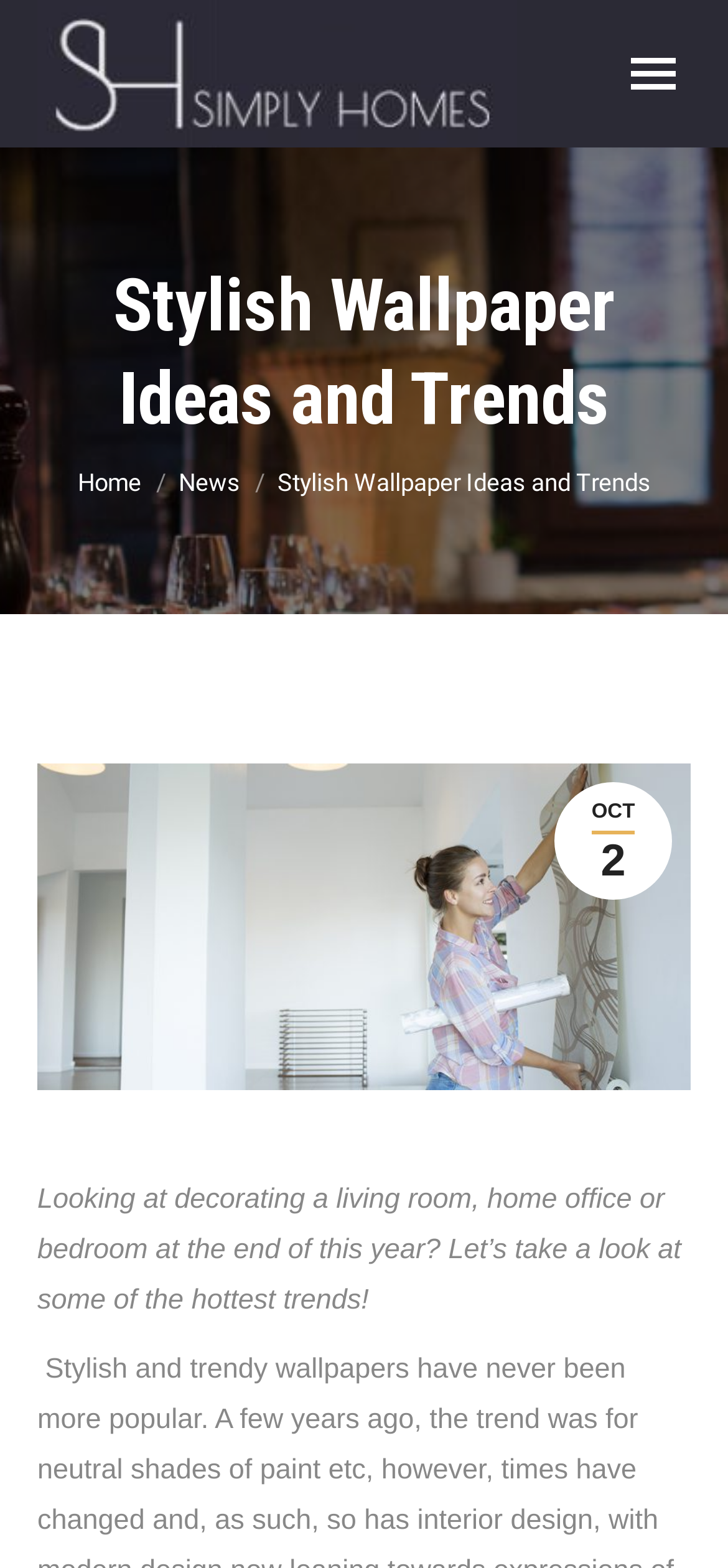Carefully observe the image and respond to the question with a detailed answer:
What is the date mentioned in the webpage?

I found the date 'OCT 2' mentioned in the link element, which suggests that it is a relevant date for the webpage's content.